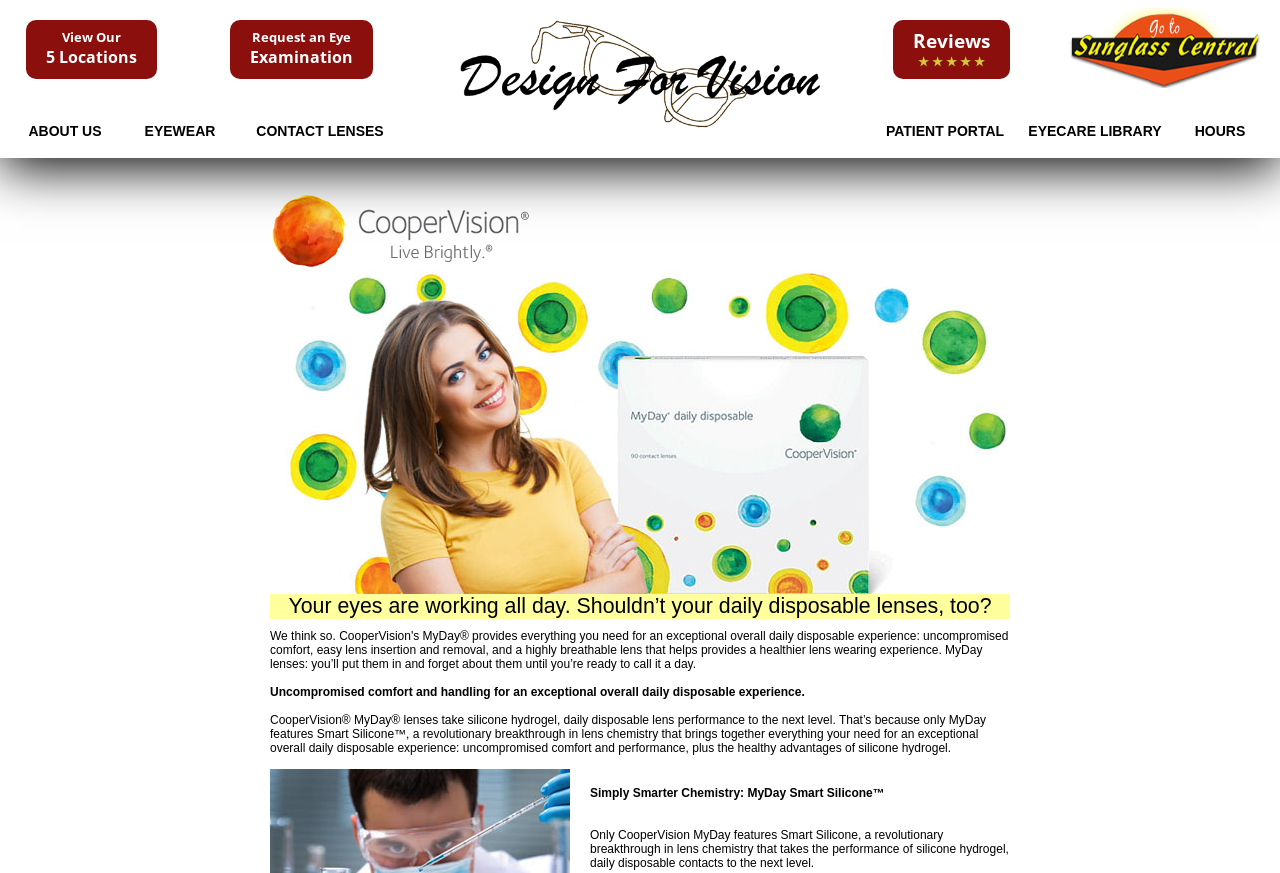Find the bounding box coordinates of the element I should click to carry out the following instruction: "Learn about CooperVision contact lenses".

[0.211, 0.222, 0.43, 0.307]